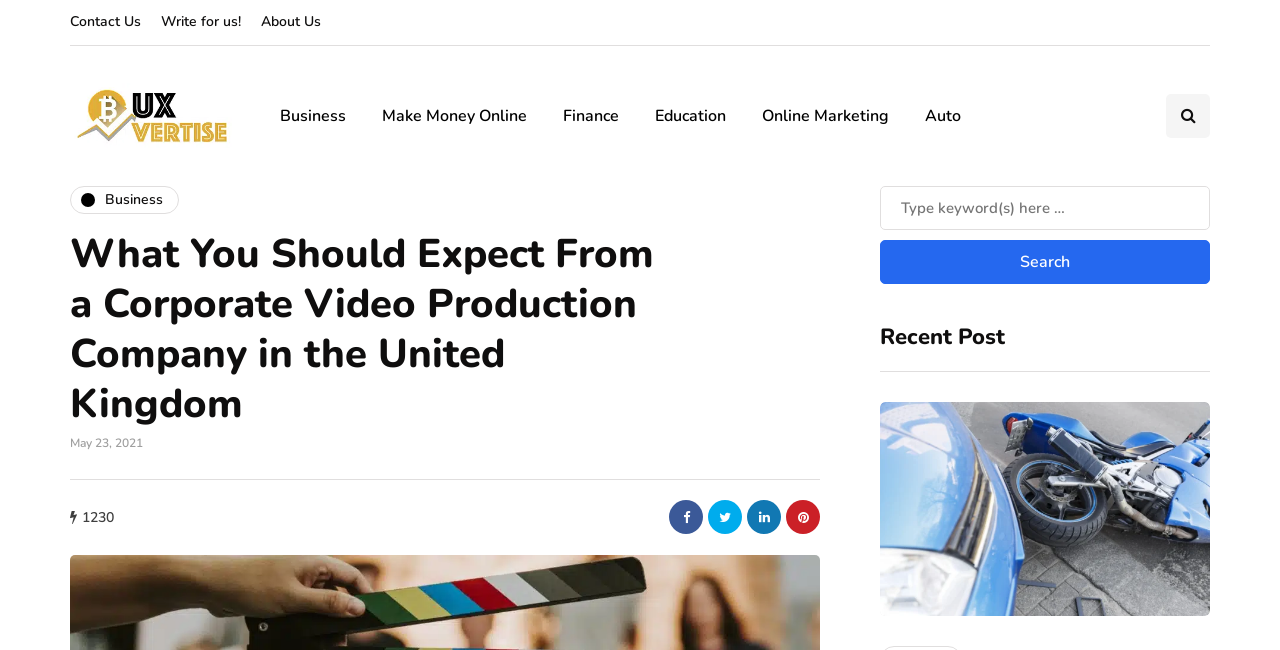Locate the bounding box coordinates of the clickable area needed to fulfill the instruction: "Browse Business category".

[0.205, 0.144, 0.284, 0.212]